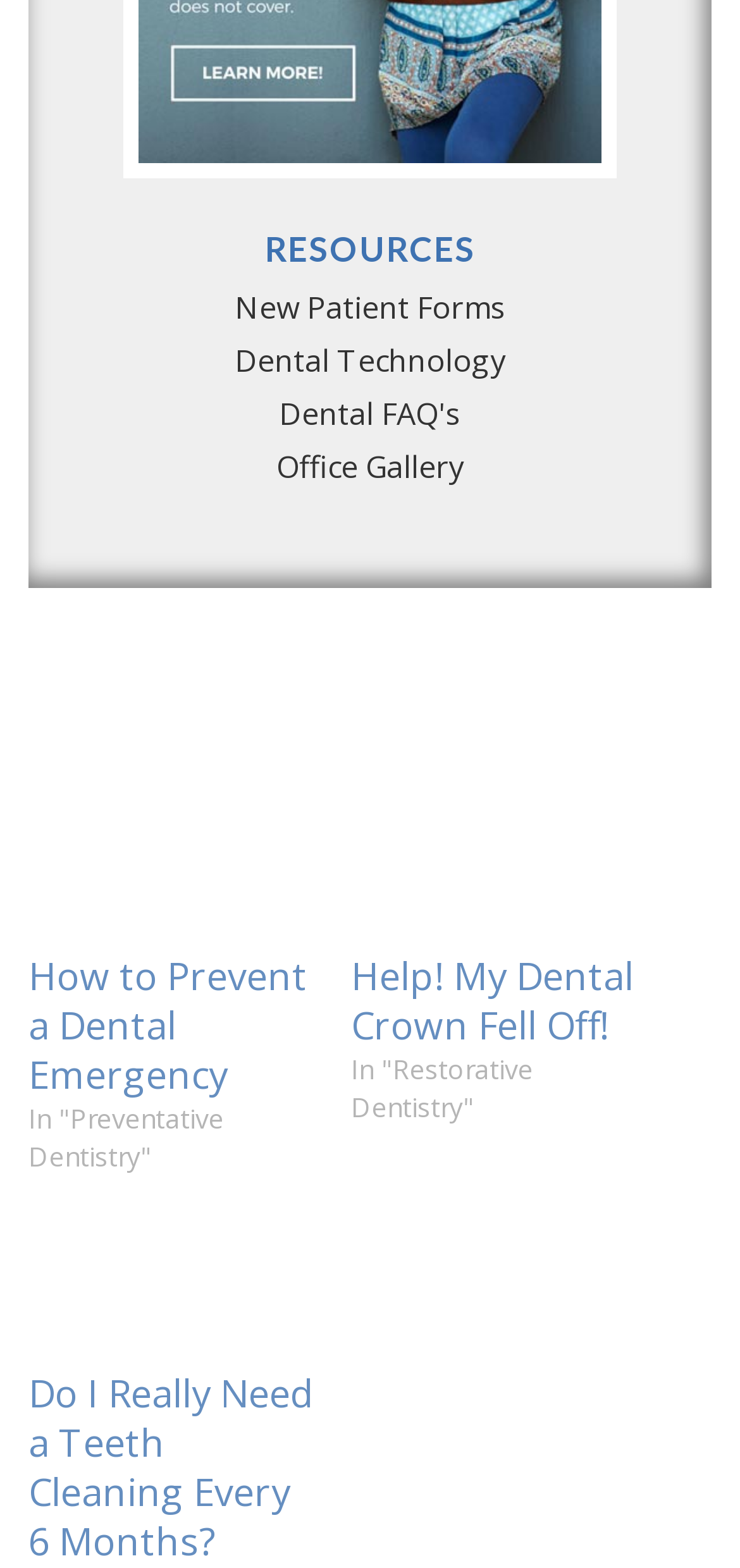Please specify the bounding box coordinates of the region to click in order to perform the following instruction: "Learn about dental emergency".

[0.038, 0.504, 0.423, 0.607]